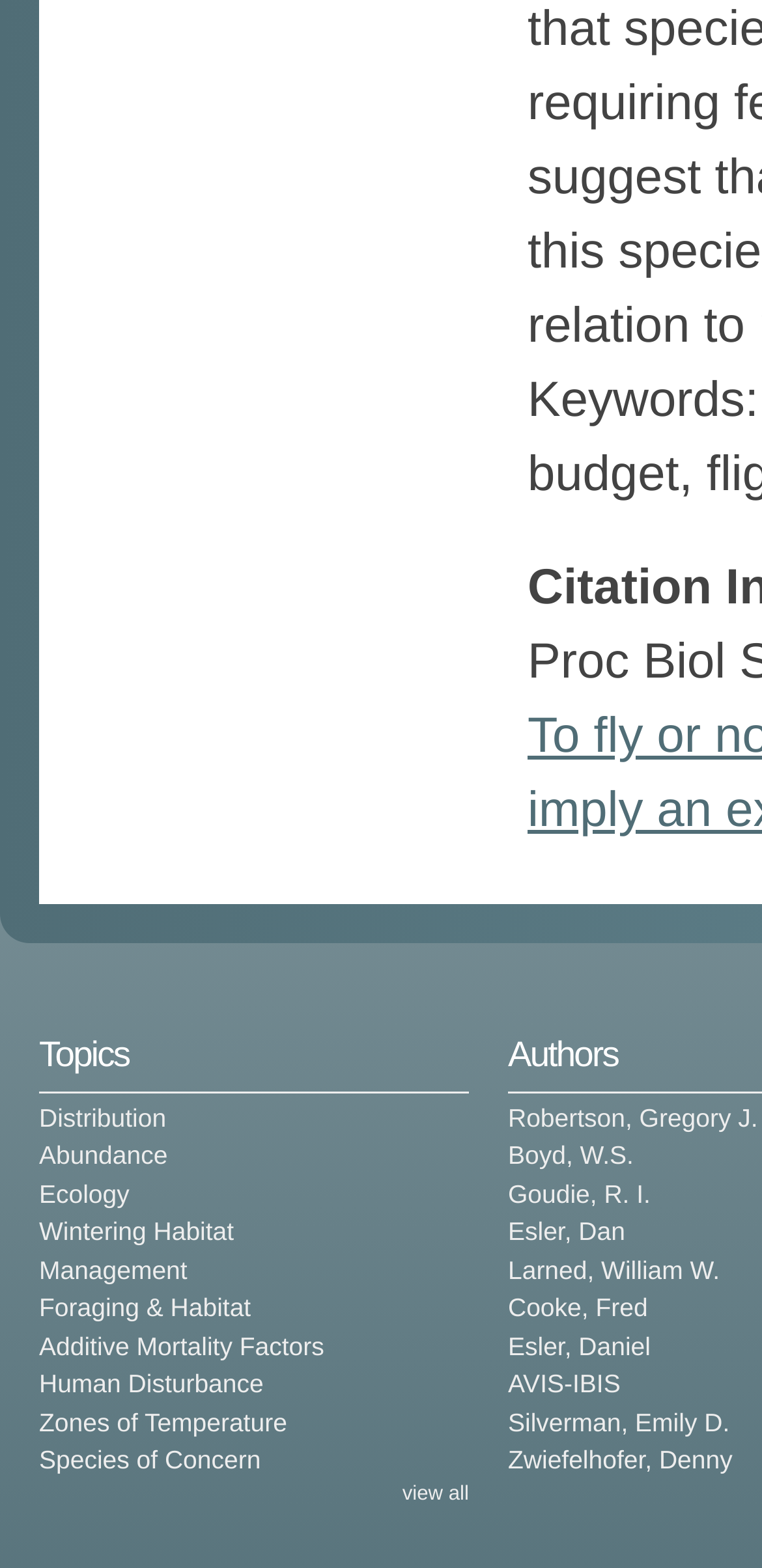Determine the bounding box coordinates for the clickable element required to fulfill the instruction: "read about Robertson, Gregory J.". Provide the coordinates as four float numbers between 0 and 1, i.e., [left, top, right, bottom].

[0.667, 0.703, 0.995, 0.722]